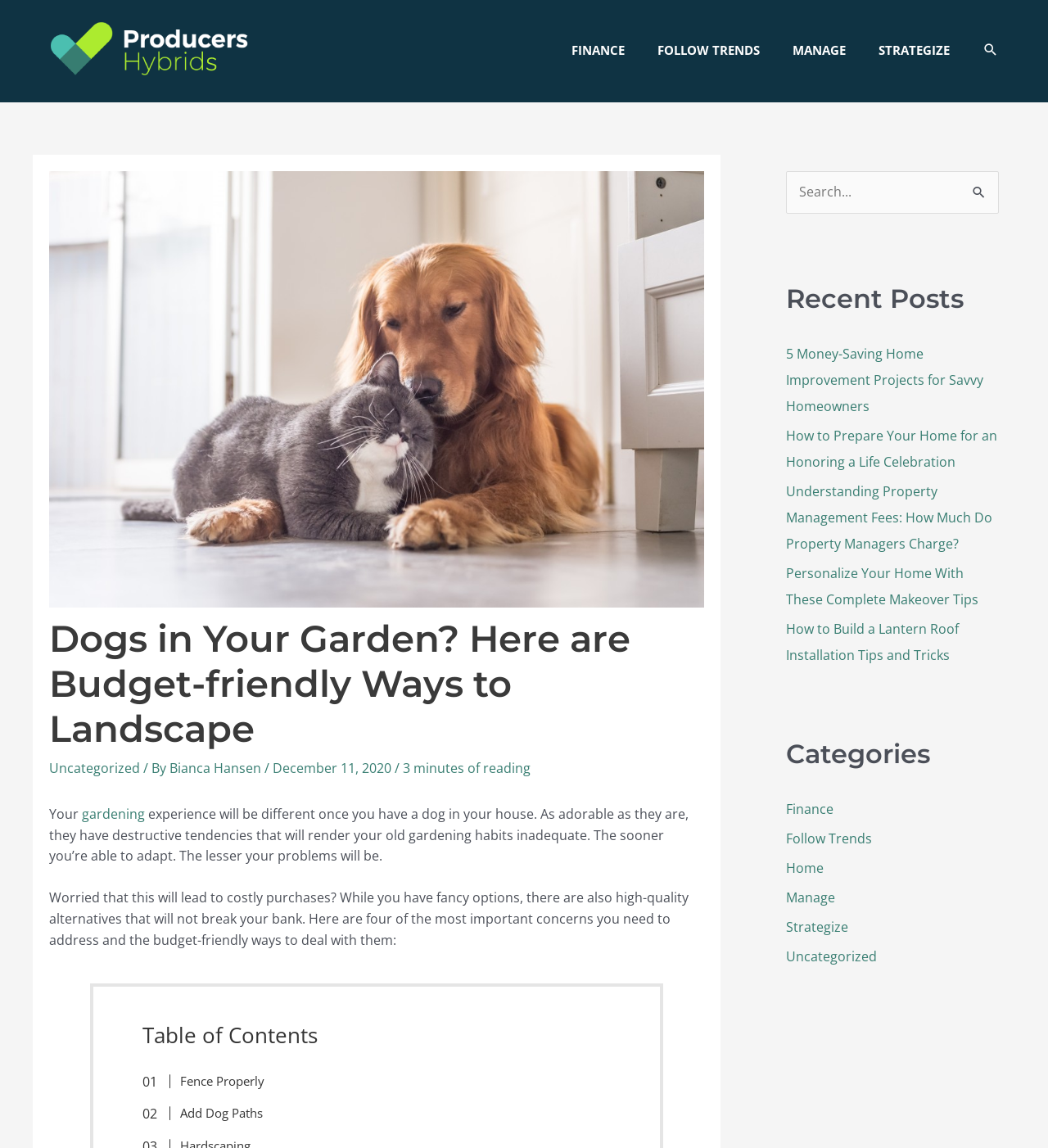Please specify the bounding box coordinates of the clickable section necessary to execute the following command: "View recent posts".

[0.75, 0.246, 0.953, 0.274]